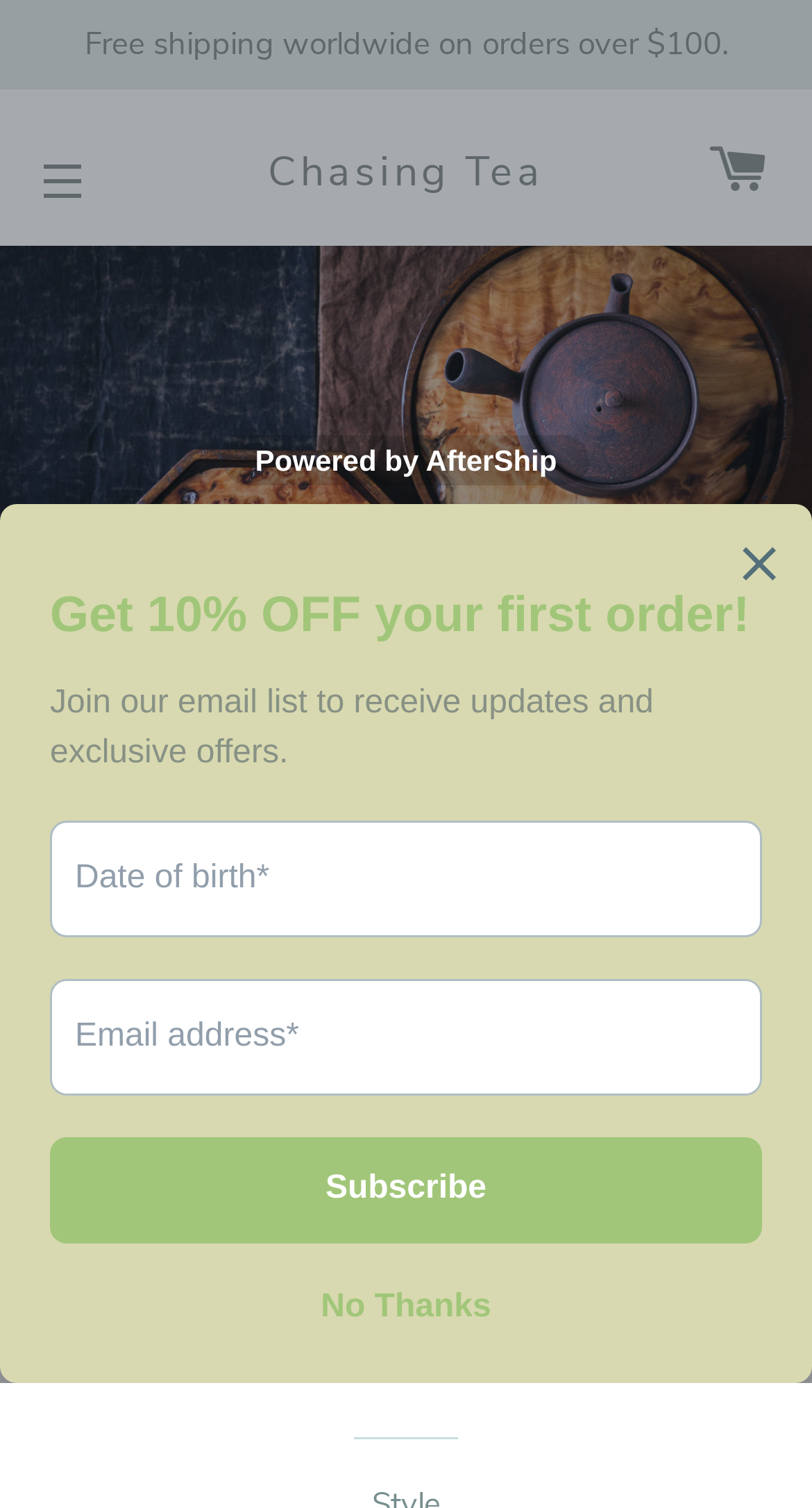Please identify the bounding box coordinates of the element that needs to be clicked to execute the following command: "Click the site navigation button". Provide the bounding box using four float numbers between 0 and 1, formatted as [left, top, right, bottom].

[0.013, 0.086, 0.141, 0.155]